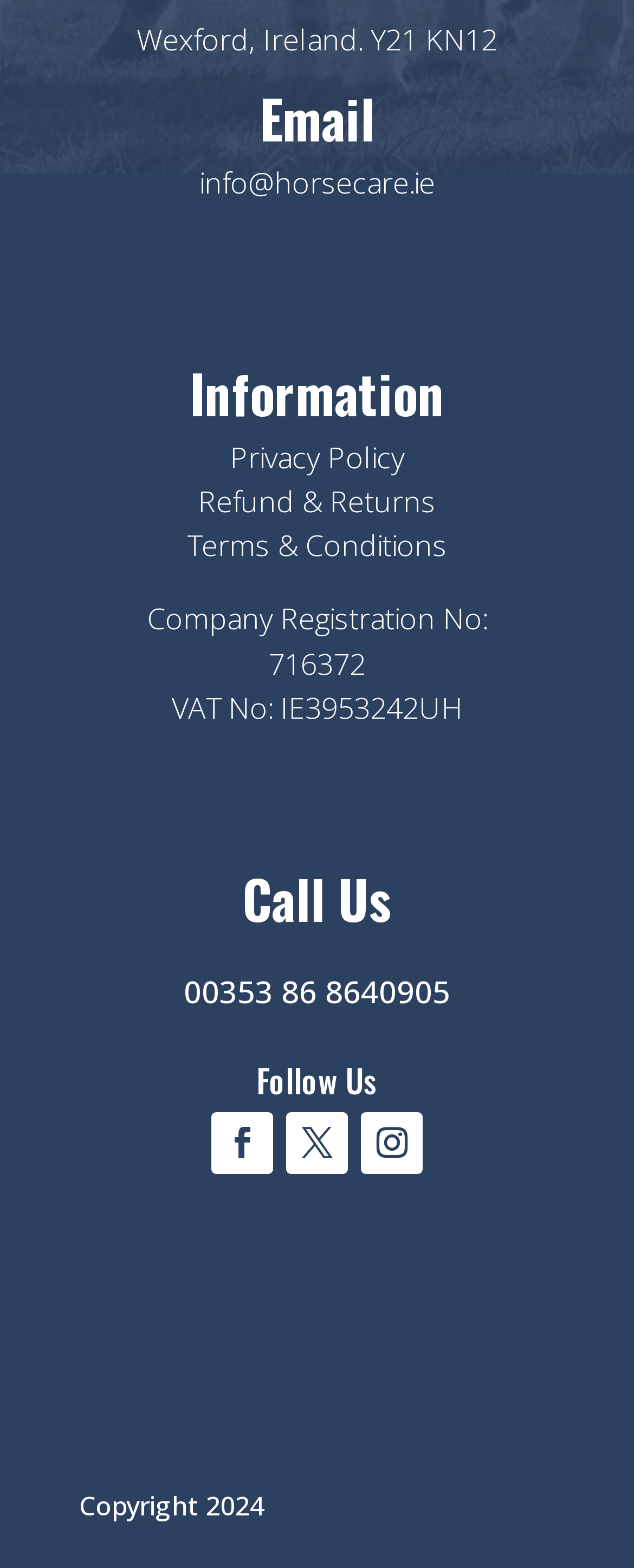Please mark the bounding box coordinates of the area that should be clicked to carry out the instruction: "Send an email".

[0.314, 0.103, 0.686, 0.128]